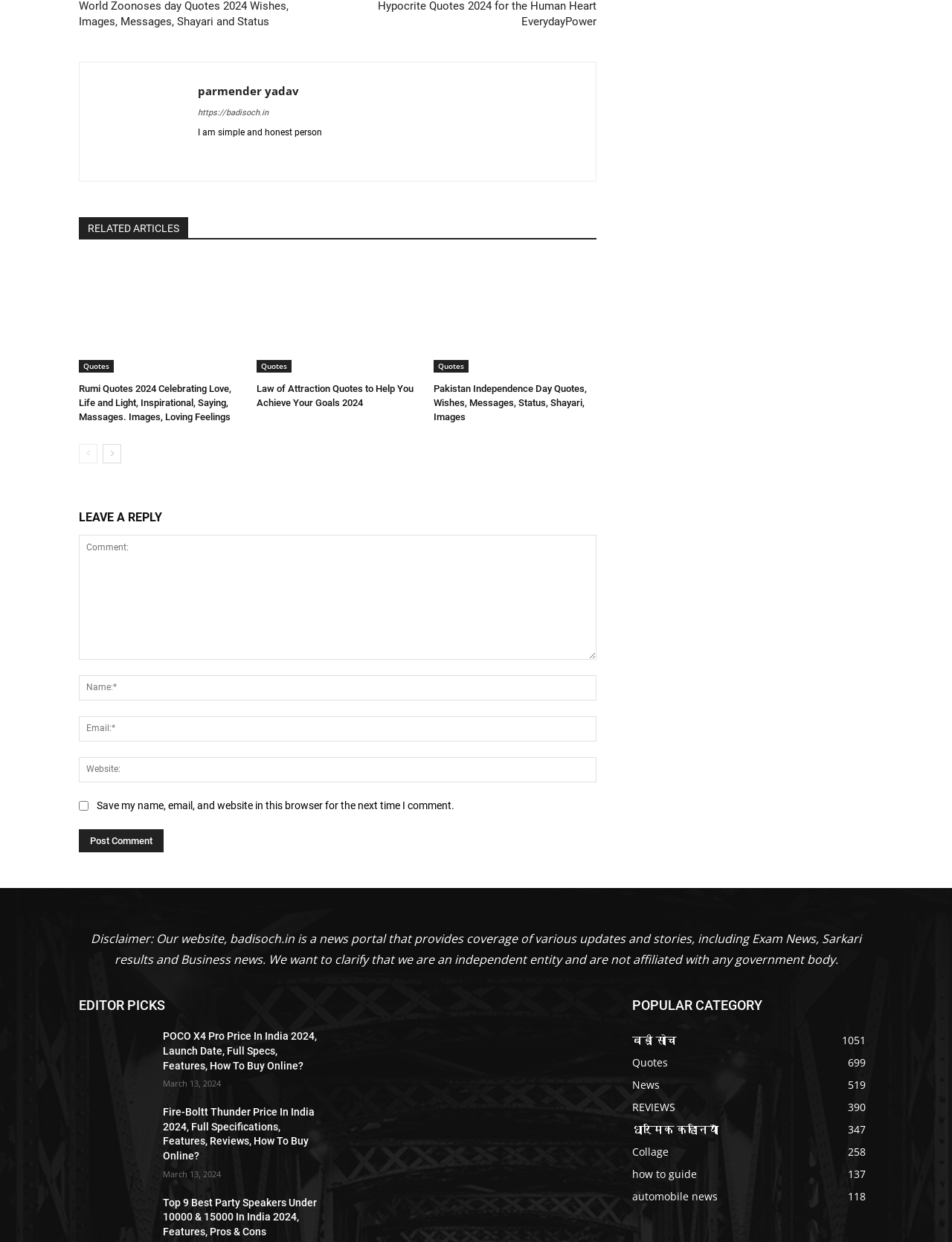Determine the bounding box coordinates of the region I should click to achieve the following instruction: "Click on the 'Quotes' link". Ensure the bounding box coordinates are four float numbers between 0 and 1, i.e., [left, top, right, bottom].

[0.083, 0.29, 0.12, 0.3]